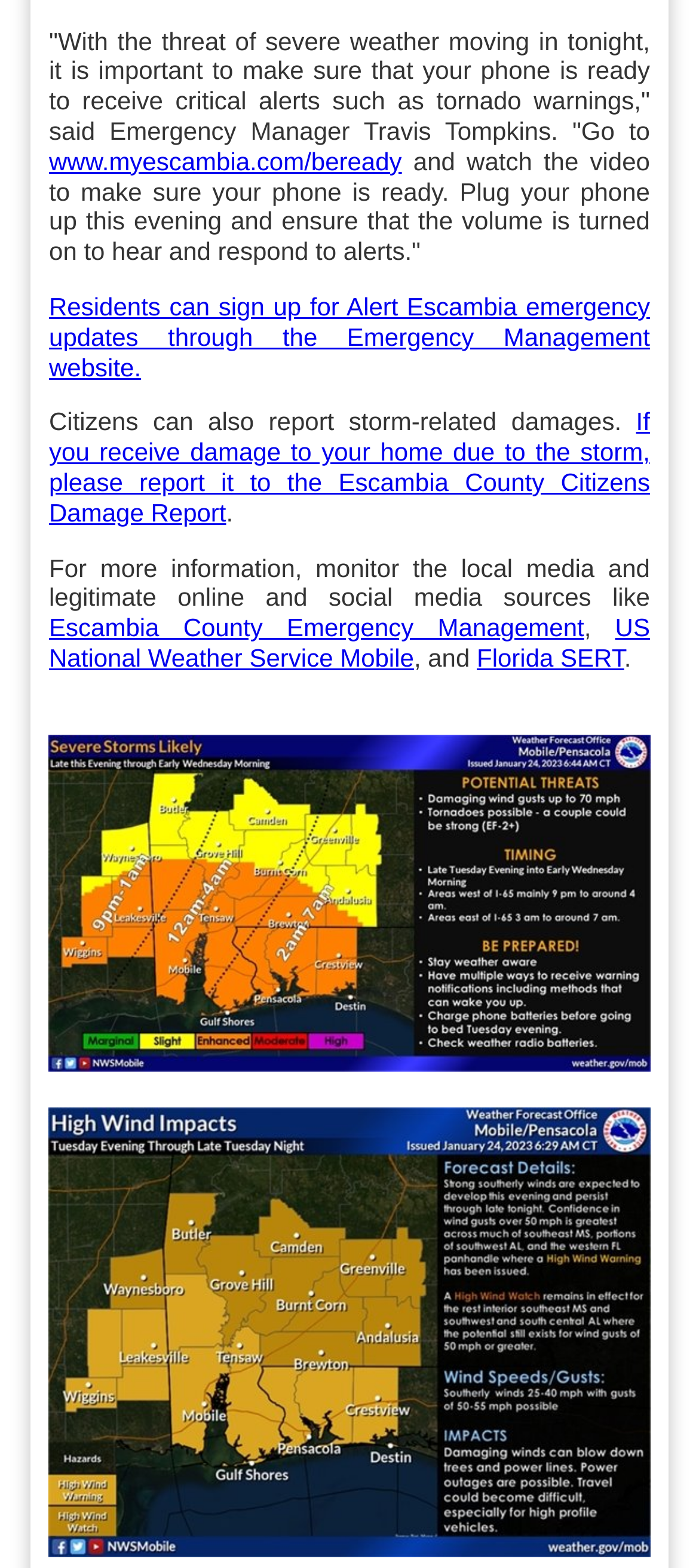Show the bounding box coordinates for the HTML element as described: "US National Weather Service Mobile".

[0.07, 0.391, 0.93, 0.428]